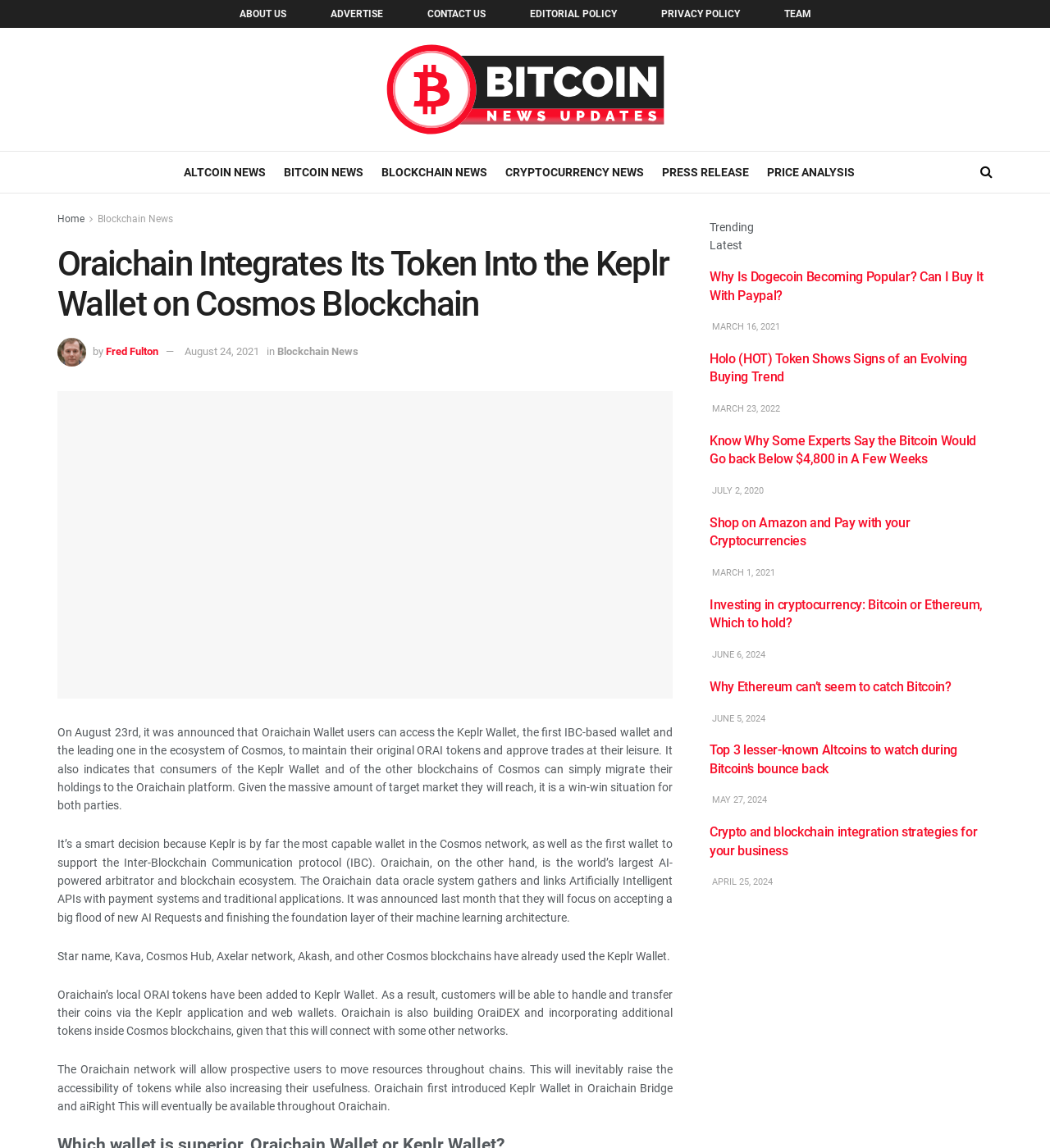Generate a comprehensive description of the webpage.

This webpage is about Oraichain, a blockchain ecosystem, and its integration with the Keplr Wallet on the Cosmos blockchain. At the top of the page, there are several links to different sections of the website, including "About Us", "Advertise", "Contact Us", and more. Below these links, there is a prominent heading that reads "Oraichain Integrates Its Token Into the Keplr Wallet on Cosmos Blockchain".

To the left of the heading, there is an image of a person, Fred Fulton, and a link to his name. Below the heading, there is a paragraph of text that explains the integration of Oraichain with Keplr Wallet, allowing users to access and manage their ORAI tokens. The text also mentions the benefits of this integration, including increased accessibility and usefulness of tokens.

On the right side of the page, there are several news articles and links related to blockchain and cryptocurrency. These articles have headings such as "Why Is Dogecoin Becoming Popular? Can I Buy It With Paypal?", "Holo (HOT) Token Shows Signs of an Evolving Buying Trend", and "Know Why Some Experts Say the Bitcoin Would Go back Below $4,800 in A Few Weeks". Each article has a corresponding image and a link to read more.

At the bottom of the page, there are more news articles and links, with headings such as "Shop on Amazon and Pay with your Cryptocurrencies", "Investing in cryptocurrency: Bitcoin or Ethereum, Which to hold?", and "Why Ethereum can’t seem to catch Bitcoin?". These articles also have corresponding images and links to read more.

Overall, the webpage is focused on providing information about Oraichain and its integration with Keplr Wallet, as well as offering a collection of news articles and links related to blockchain and cryptocurrency.